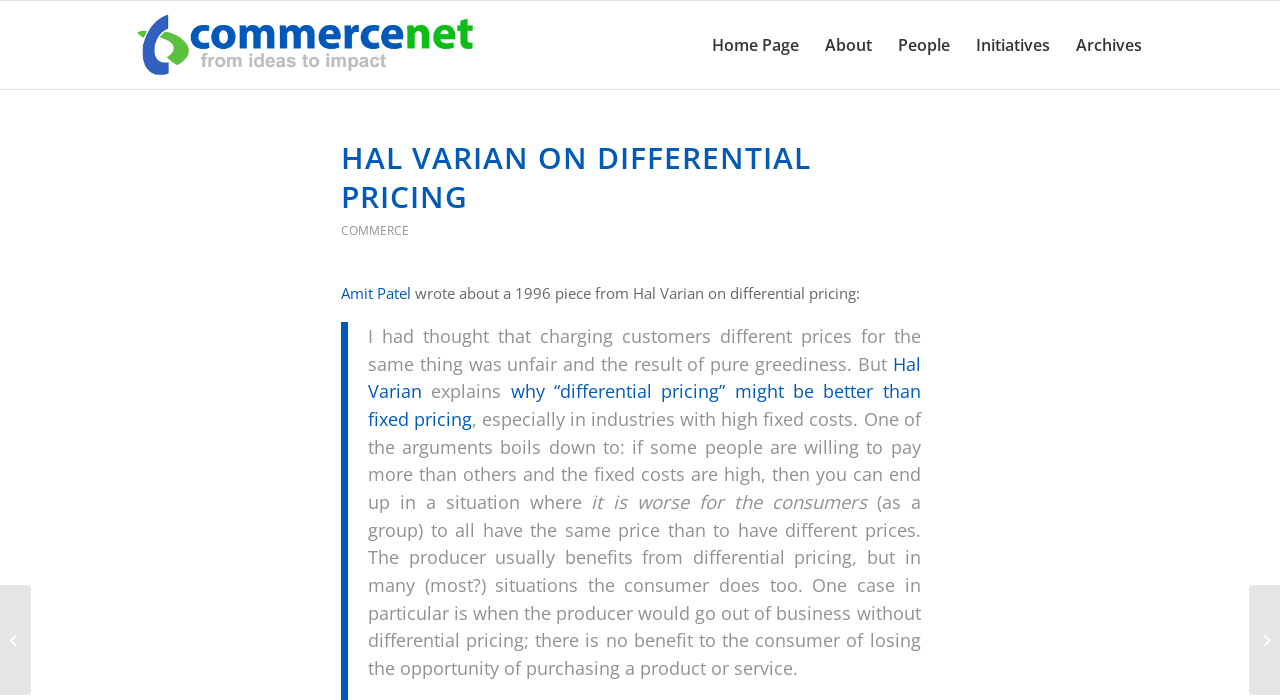Please indicate the bounding box coordinates for the clickable area to complete the following task: "View FOR SALE properties". The coordinates should be specified as four float numbers between 0 and 1, i.e., [left, top, right, bottom].

None